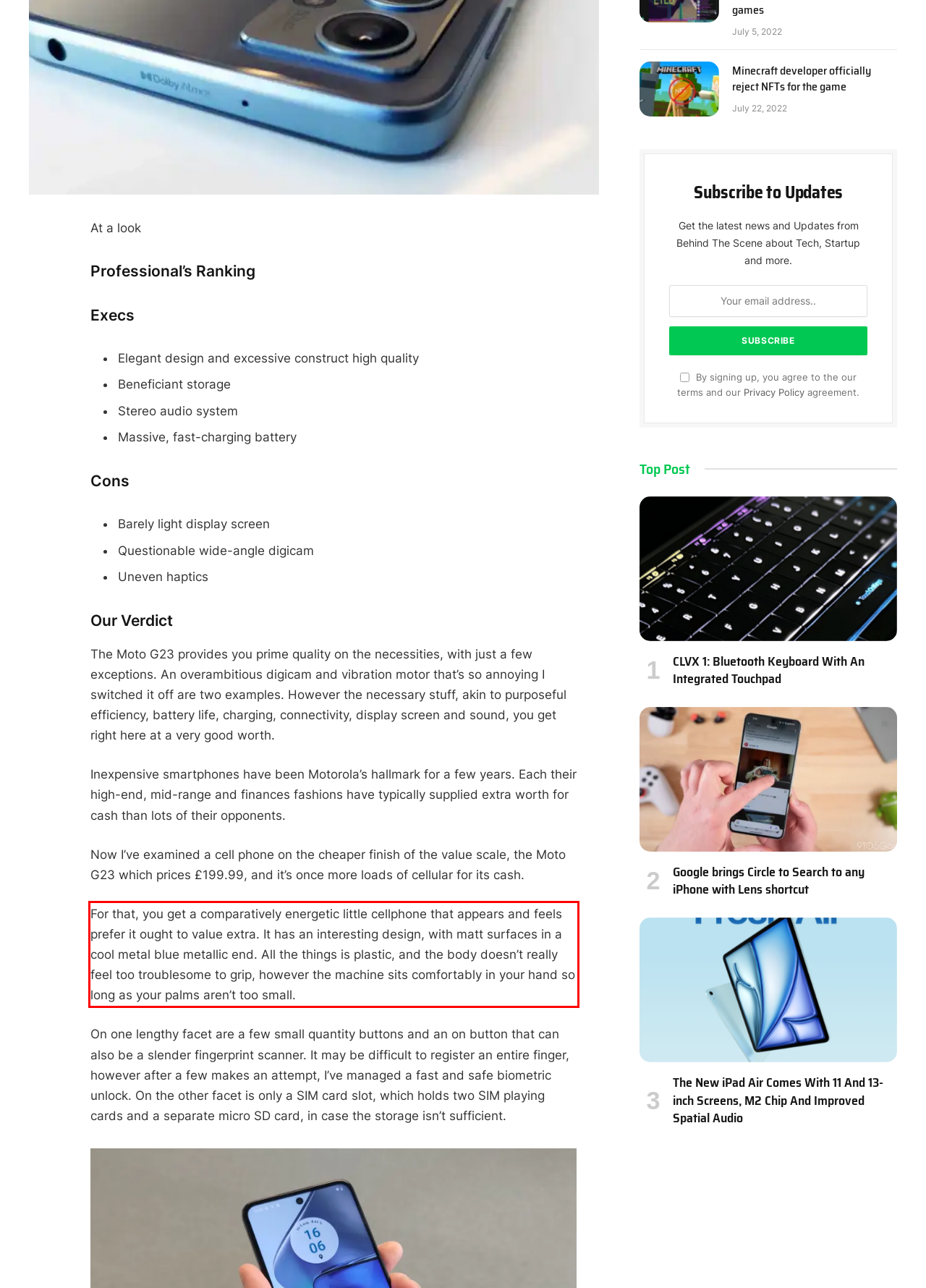Using the webpage screenshot, recognize and capture the text within the red bounding box.

For that, you get a comparatively energetic little cellphone that appears and feels prefer it ought to value extra. It has an interesting design, with matt surfaces in a cool metal blue metallic end. All the things is plastic, and the body doesn’t really feel too troublesome to grip, however the machine sits comfortably in your hand so long as your palms aren’t too small.